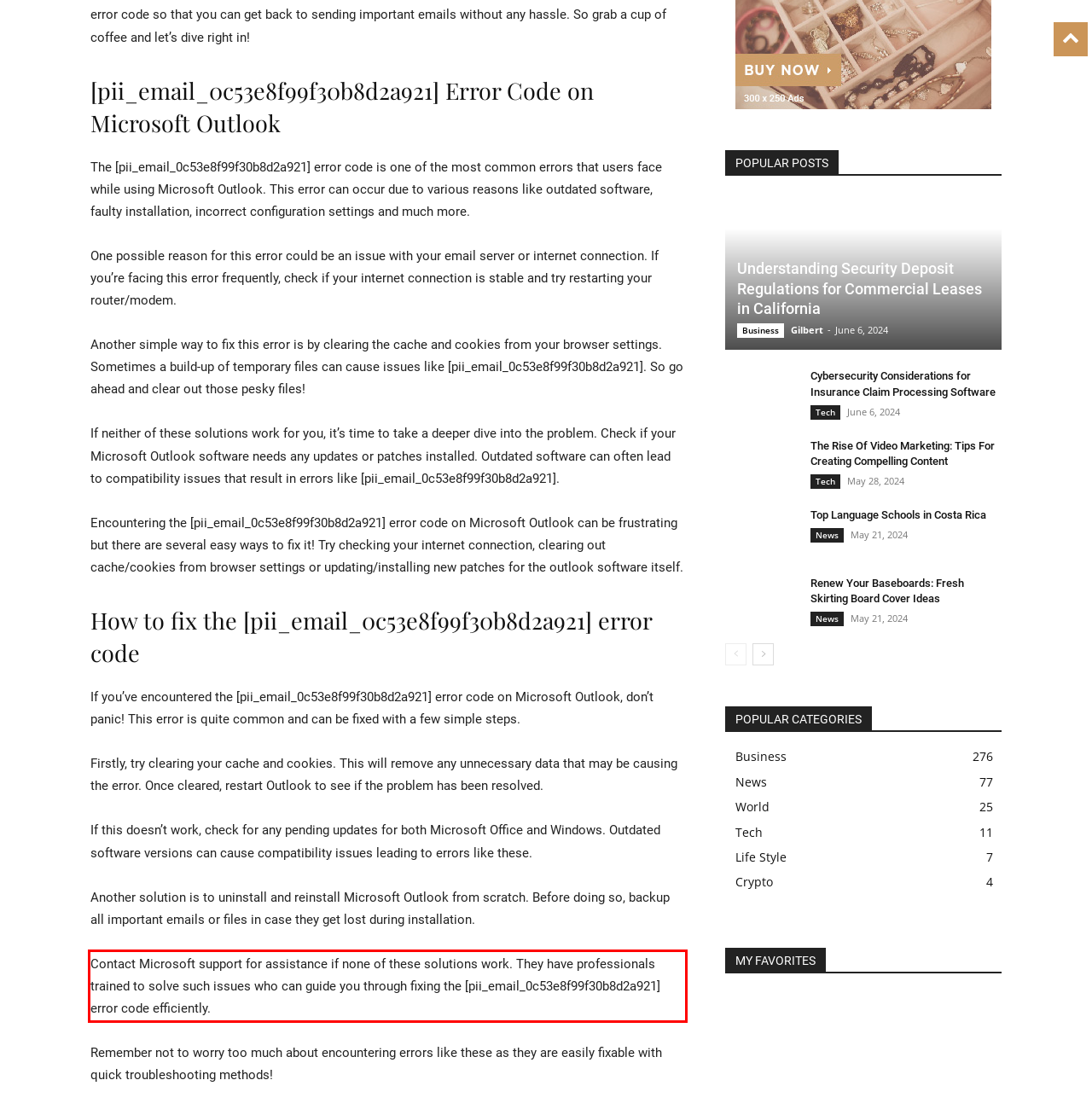Please examine the webpage screenshot and extract the text within the red bounding box using OCR.

Contact Microsoft support for assistance if none of these solutions work. They have professionals trained to solve such issues who can guide you through fixing the [pii_email_0c53e8f99f30b8d2a921] error code efficiently.